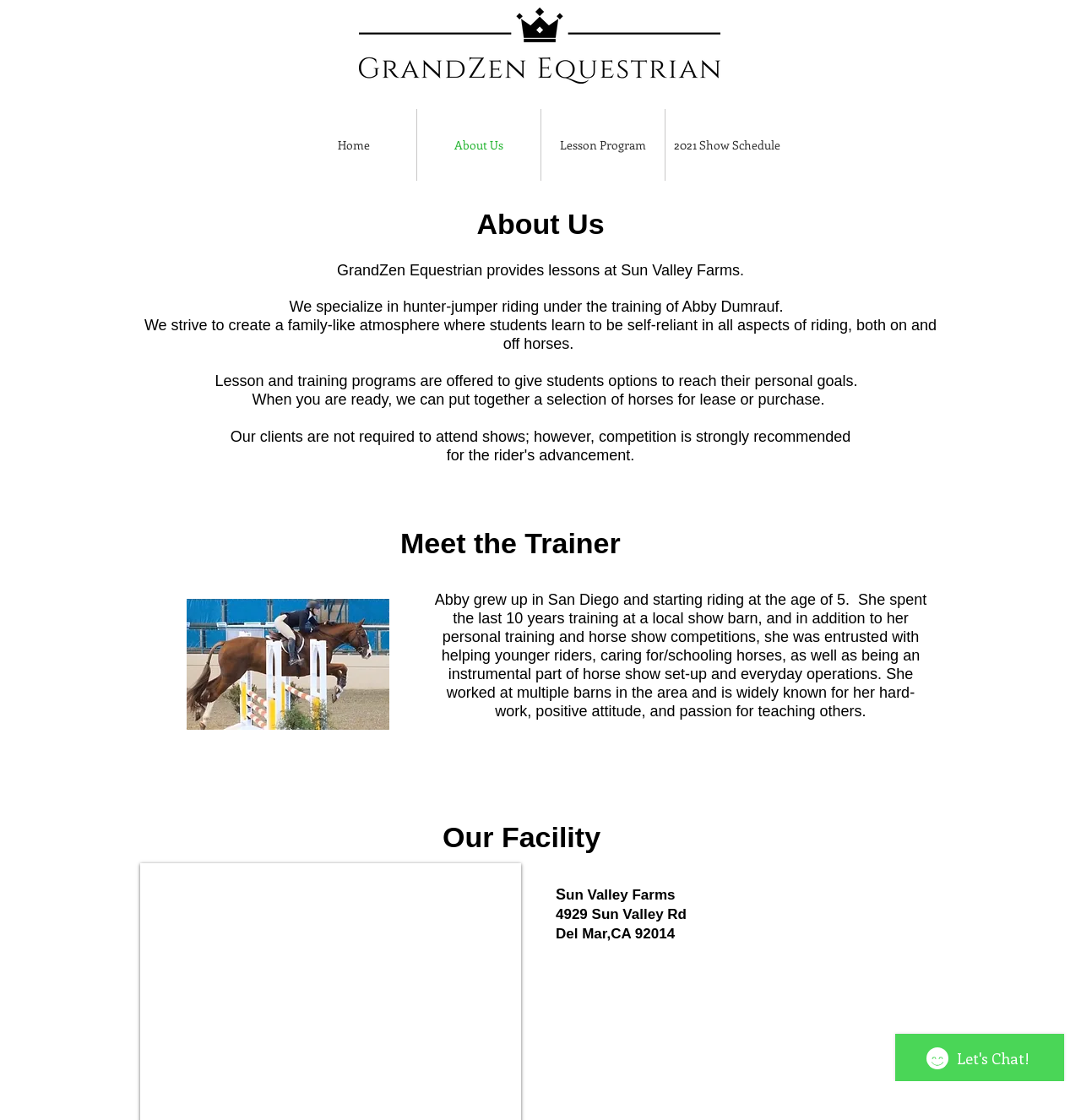Please give a one-word or short phrase response to the following question: 
What is the purpose of the lesson and training programs?

To give students options to reach their personal goals